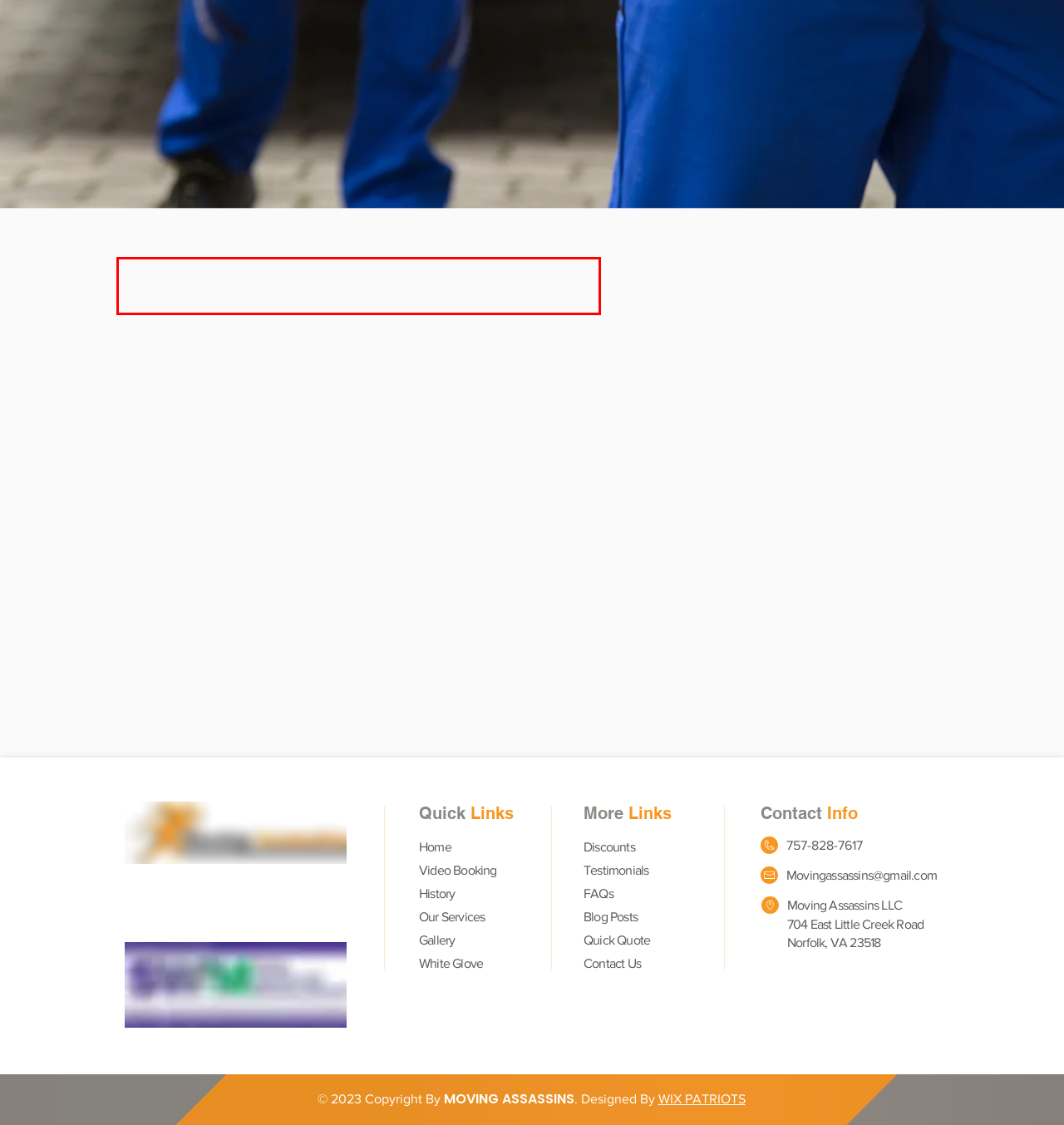Extract and provide the text found inside the red rectangle in the screenshot of the webpage.

Entering the moving field with close friend and still mentor Tino Brockington at 21 years old, Lashon Reaves quickly excelled to becoming a trusted and reliable asset to his boss for almost two years until Tino moved to another state.